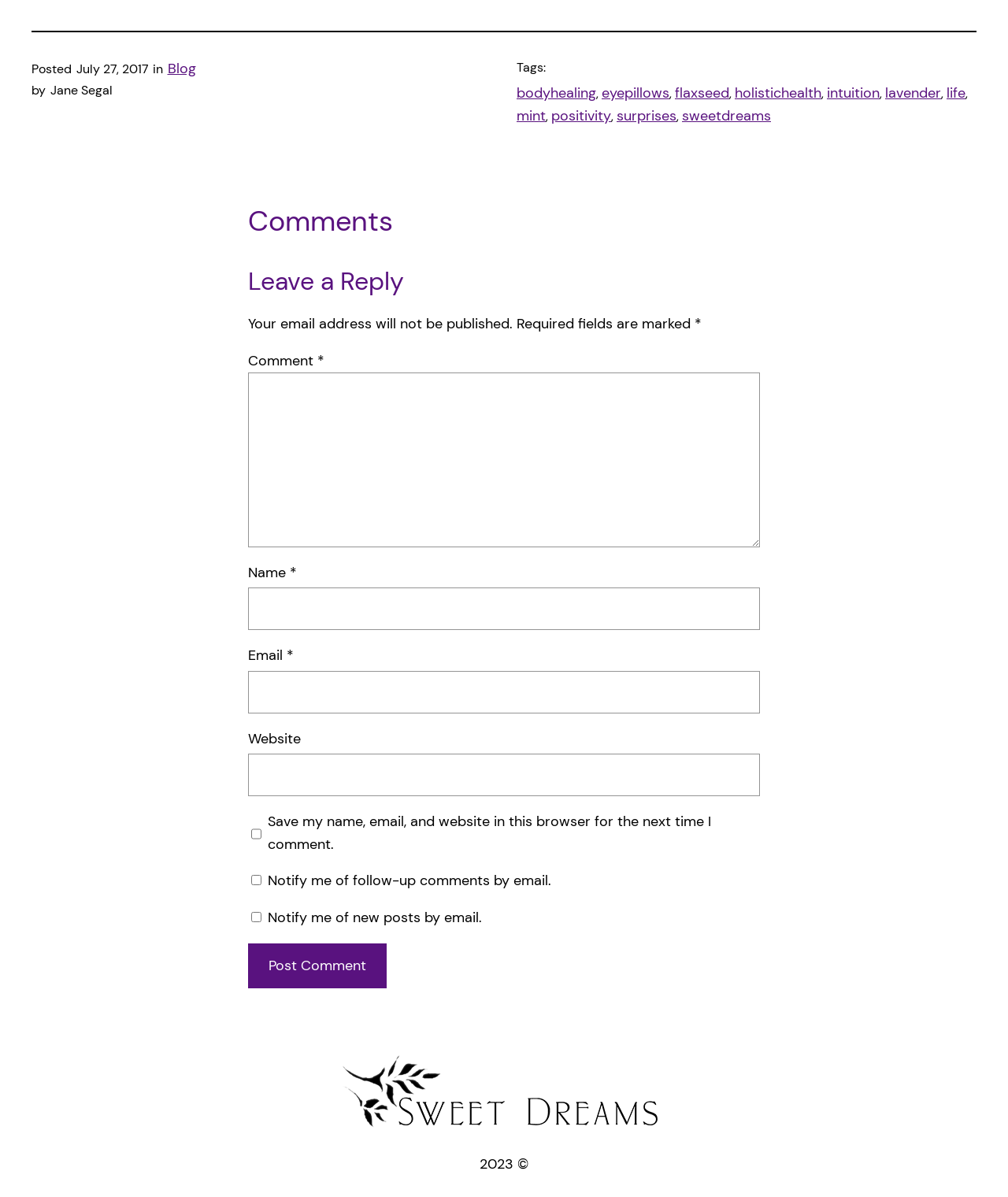Determine the bounding box coordinates for the area you should click to complete the following instruction: "Click the 'Post Comment' button".

[0.246, 0.788, 0.384, 0.826]